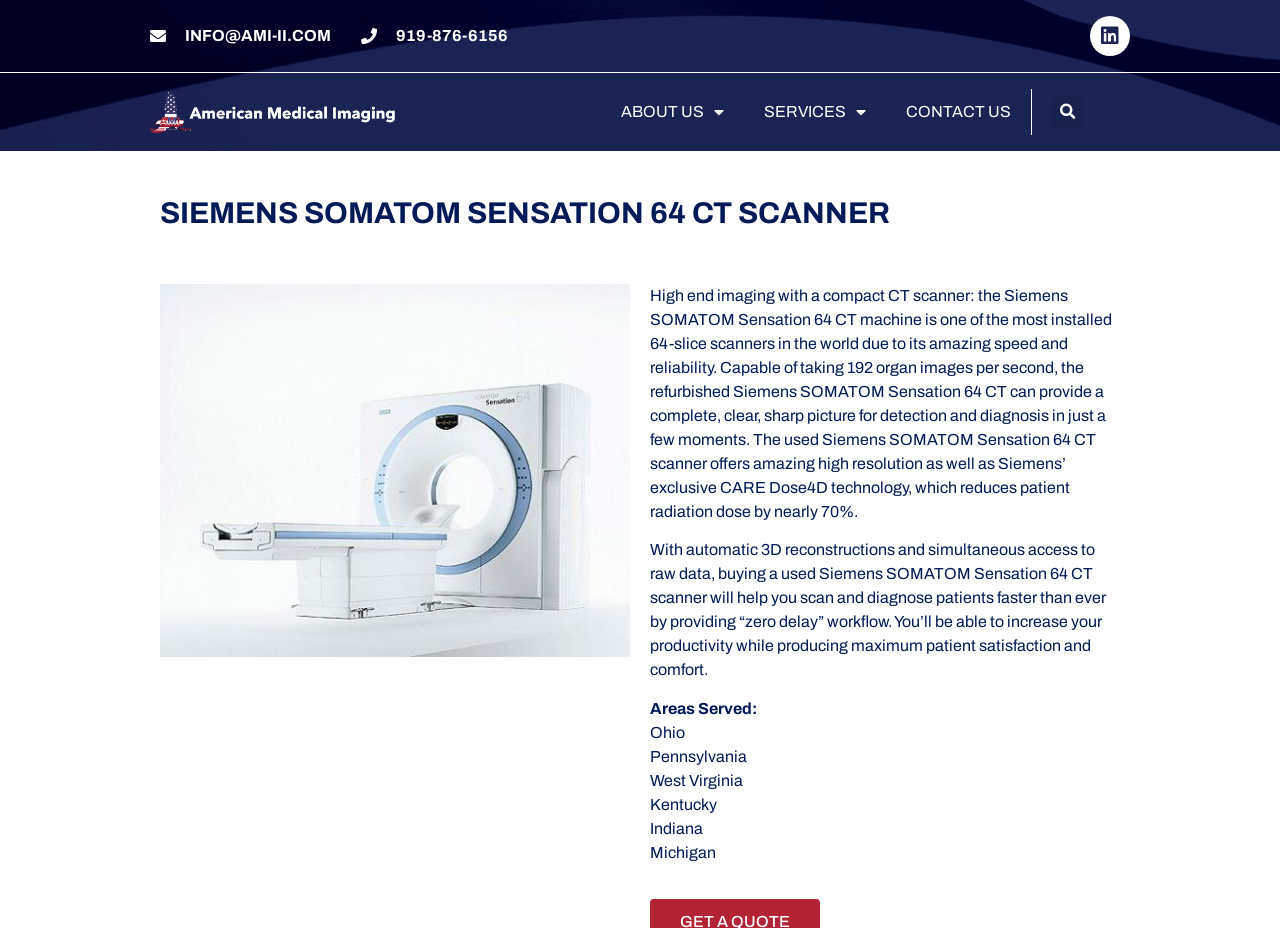Refer to the image and provide an in-depth answer to the question: 
In which states does American Medical Imaging serve?

The StaticText elements at the bottom of the webpage list the areas served by American Medical Imaging, which are Ohio, Pennsylvania, West Virginia, Kentucky, Indiana, and Michigan. These elements are located below the description of the CT scanner's features.